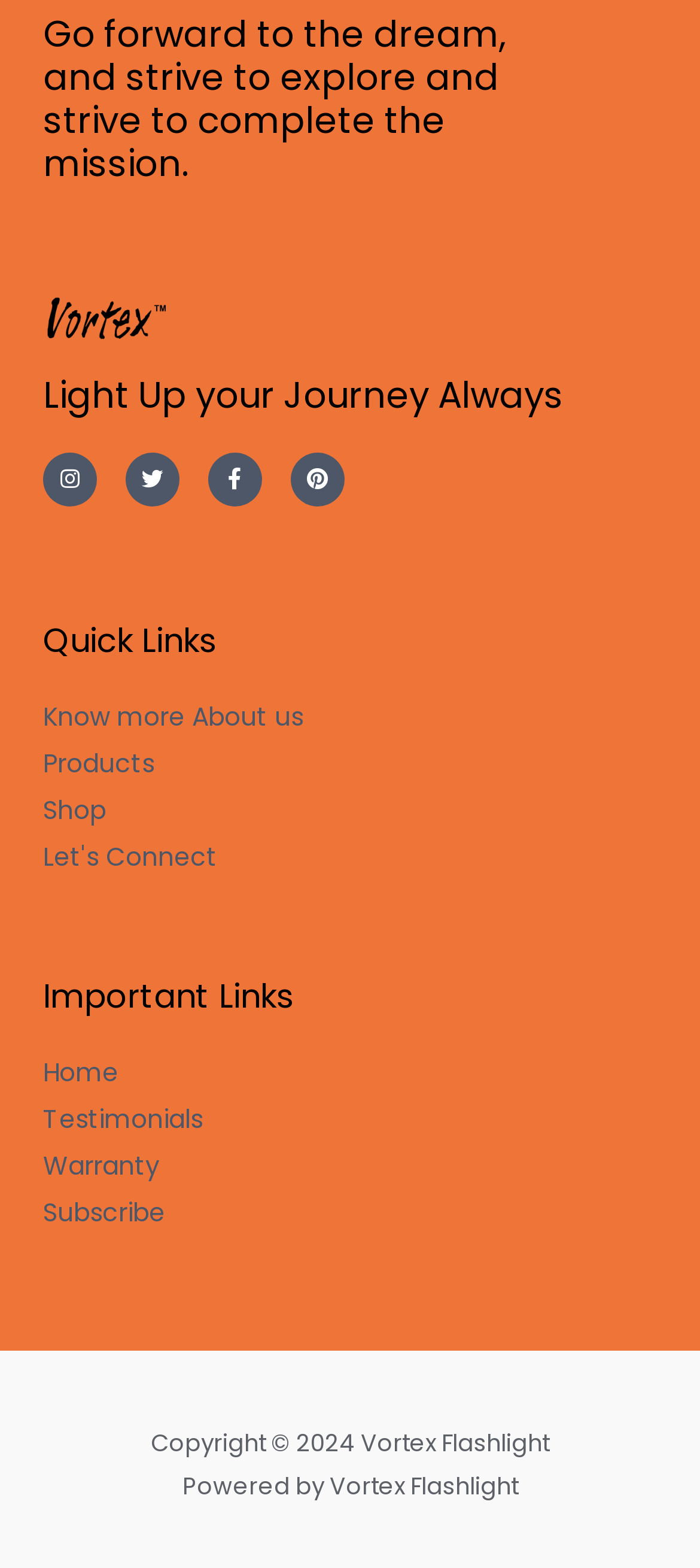Locate the UI element described by Subscribe and provide its bounding box coordinates. Use the format (top-left x, top-left y, bottom-right x, bottom-right y) with all values as floating point numbers between 0 and 1.

[0.062, 0.759, 0.938, 0.788]